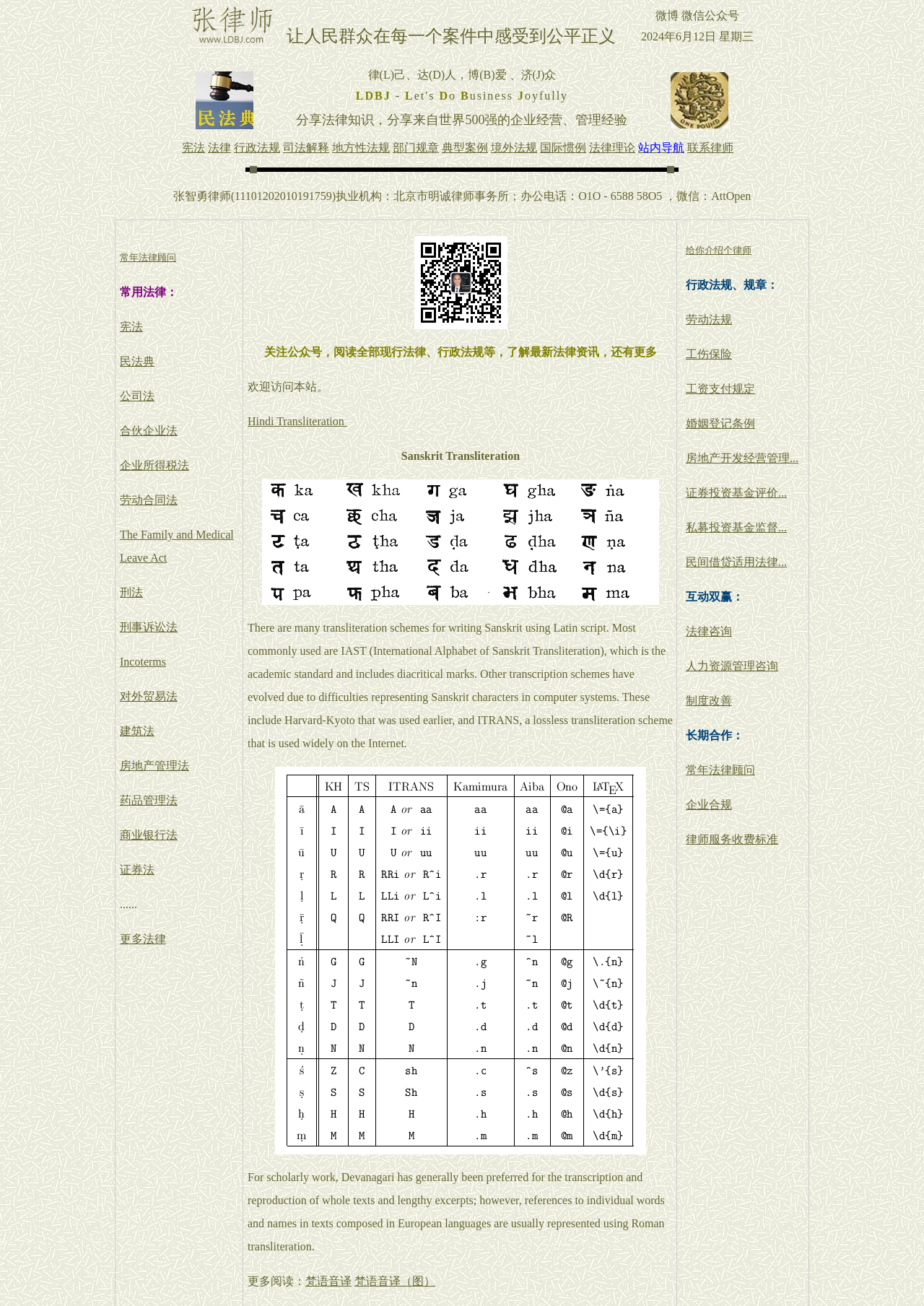Can you specify the bounding box coordinates for the region that should be clicked to fulfill this instruction: "read more about Sanskrit Transliteration".

[0.434, 0.344, 0.563, 0.354]